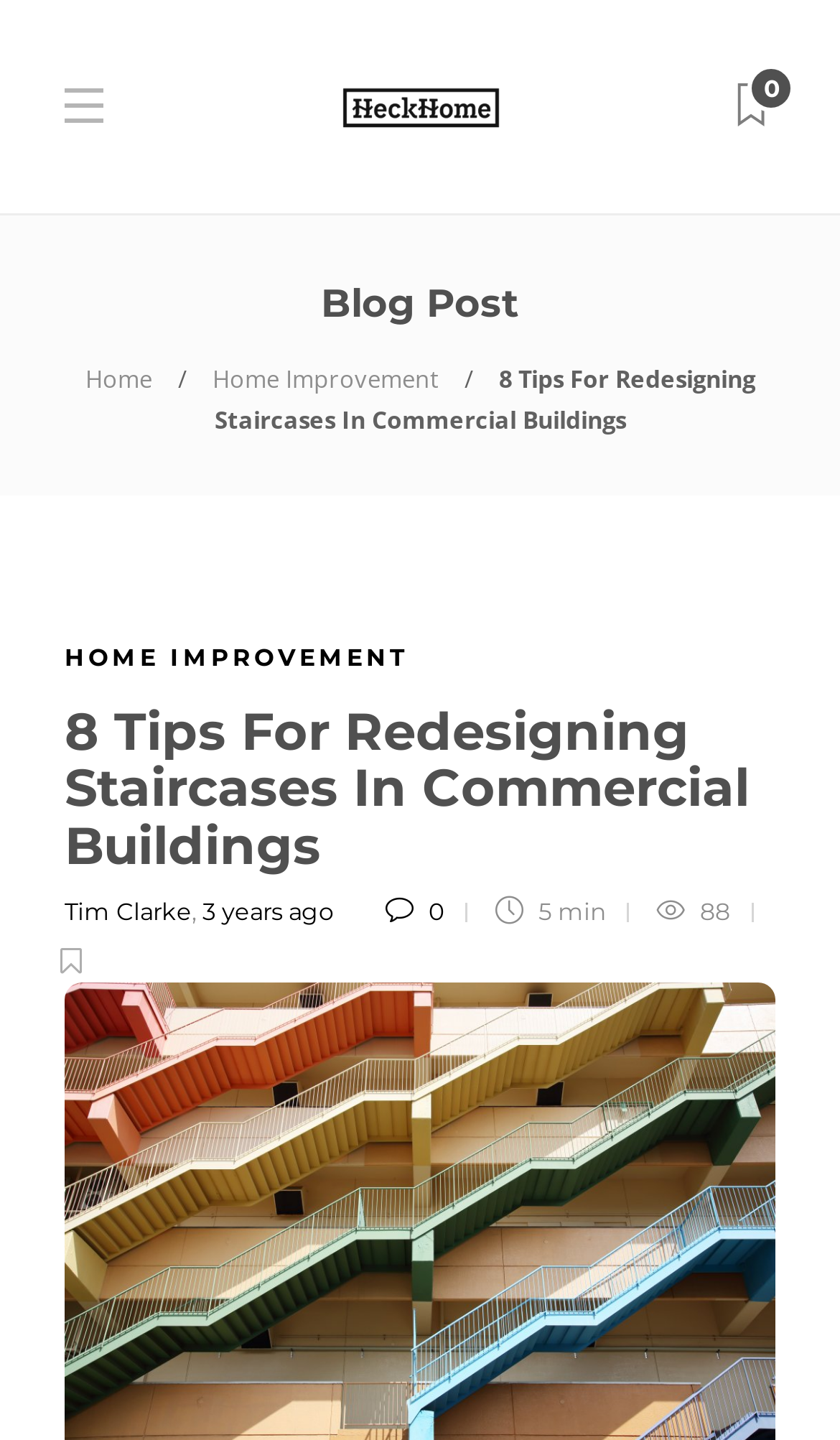Please determine the bounding box coordinates of the element to click on in order to accomplish the following task: "Click on the 'Dirty Glove Bastard' link". Ensure the coordinates are four float numbers ranging from 0 to 1, i.e., [left, top, right, bottom].

None